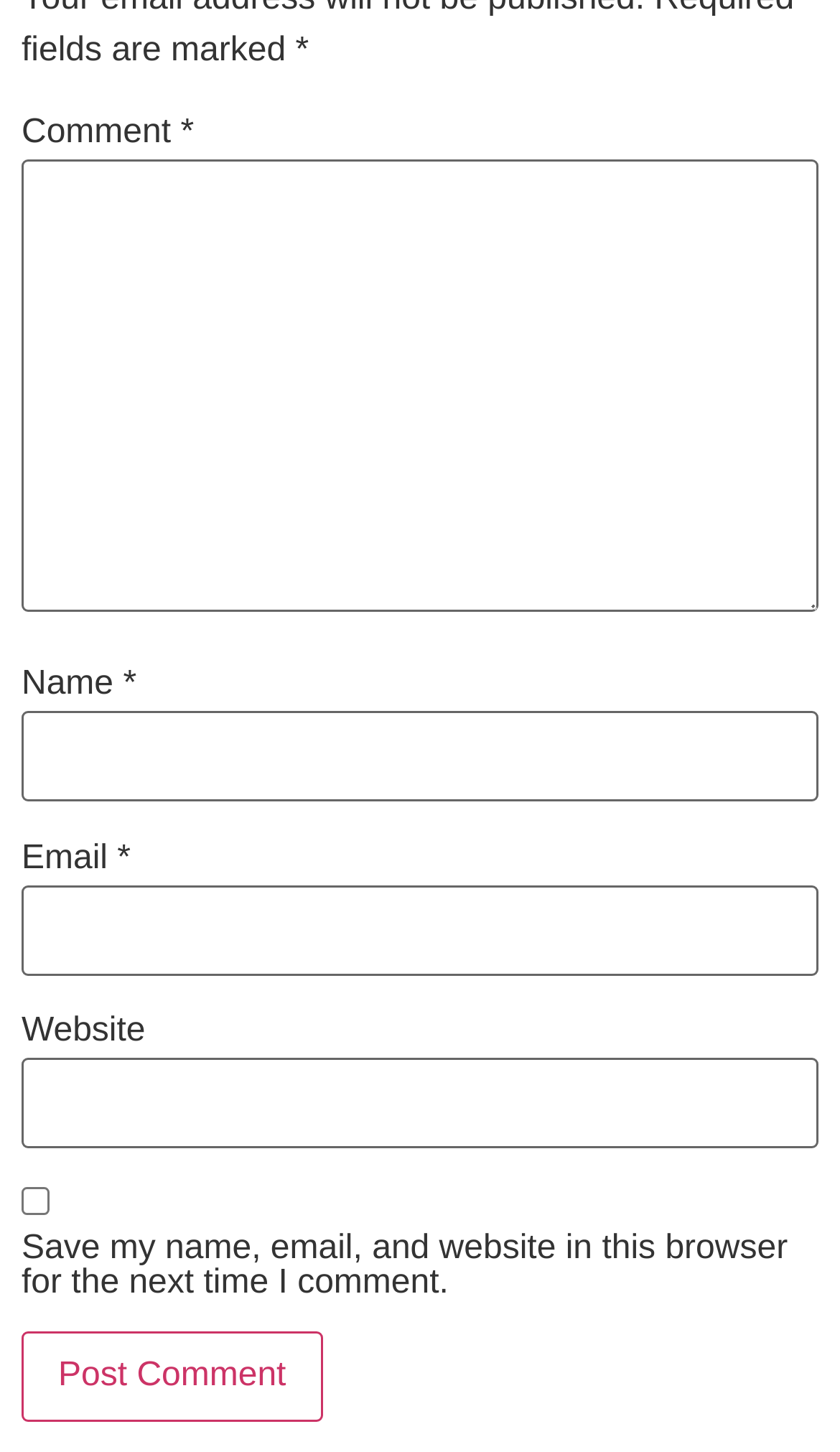Find the bounding box coordinates corresponding to the UI element with the description: "parent_node: Name * name="author"". The coordinates should be formatted as [left, top, right, bottom], with values as floats between 0 and 1.

[0.026, 0.49, 0.974, 0.552]